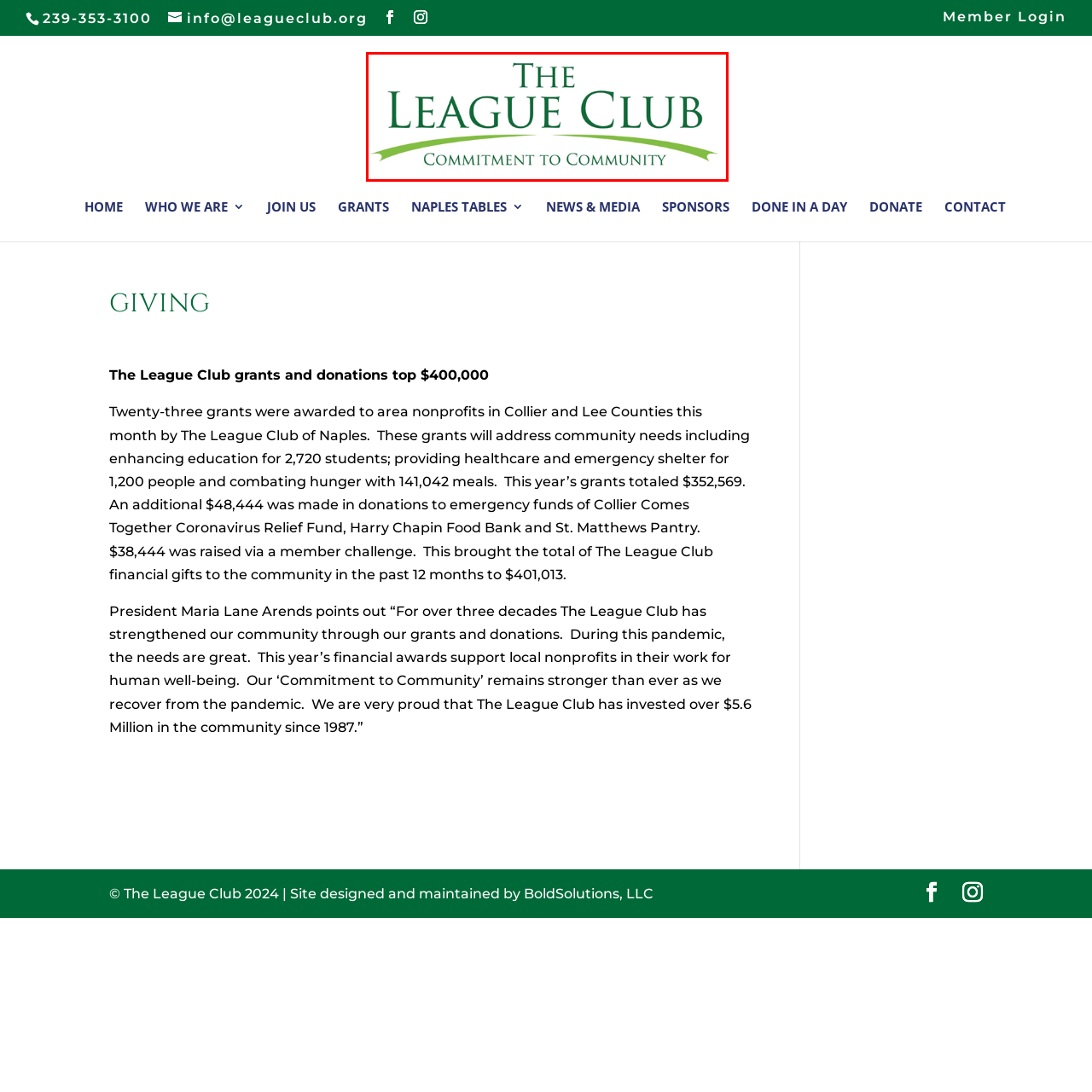What is the color of the typography?
Refer to the image highlighted by the red box and give a one-word or short-phrase answer reflecting what you see.

Green